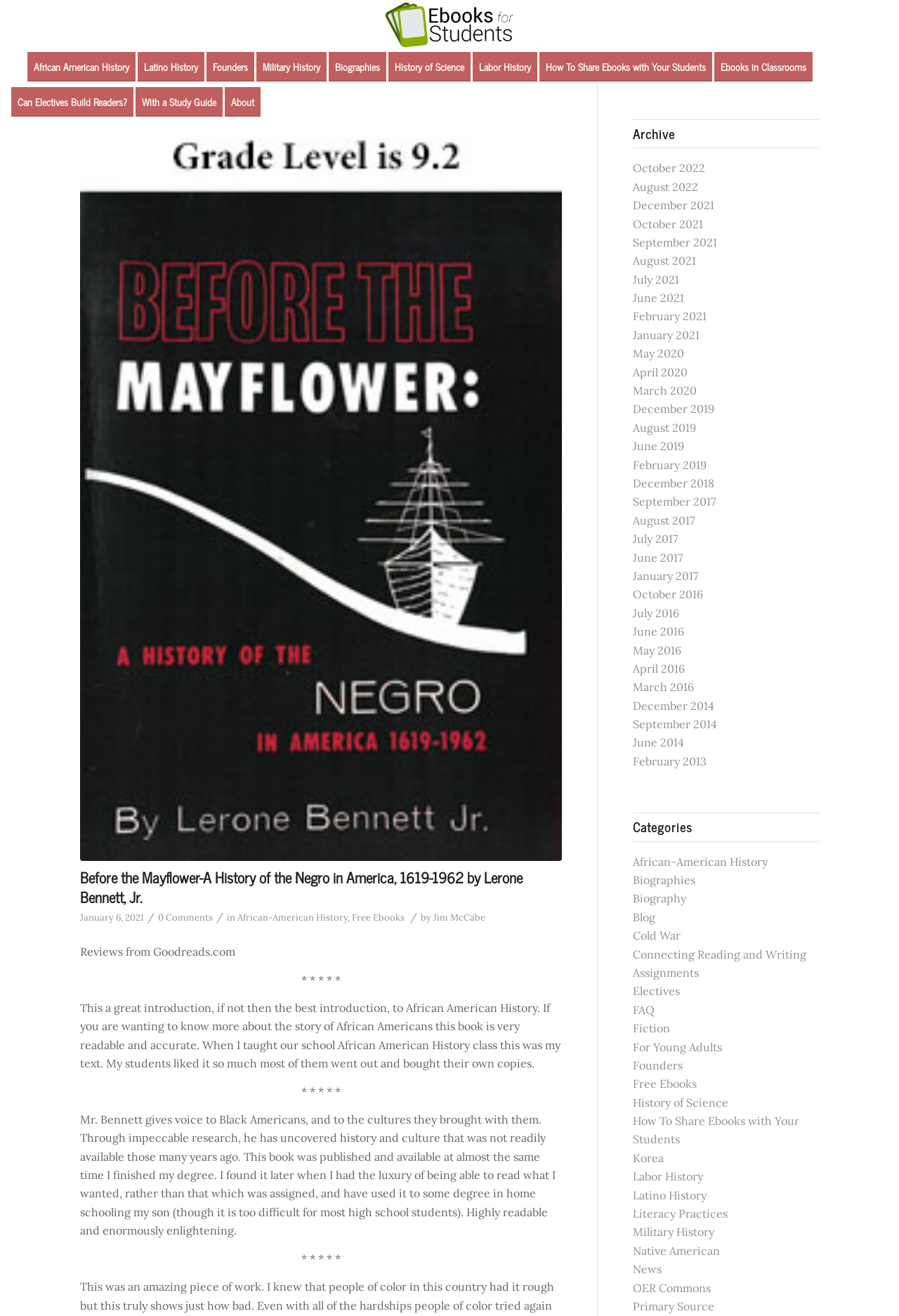Locate the bounding box coordinates of the region to be clicked to comply with the following instruction: "Browse 'Archive'". The coordinates must be four float numbers between 0 and 1, in the form [left, top, right, bottom].

[0.704, 0.091, 0.911, 0.113]